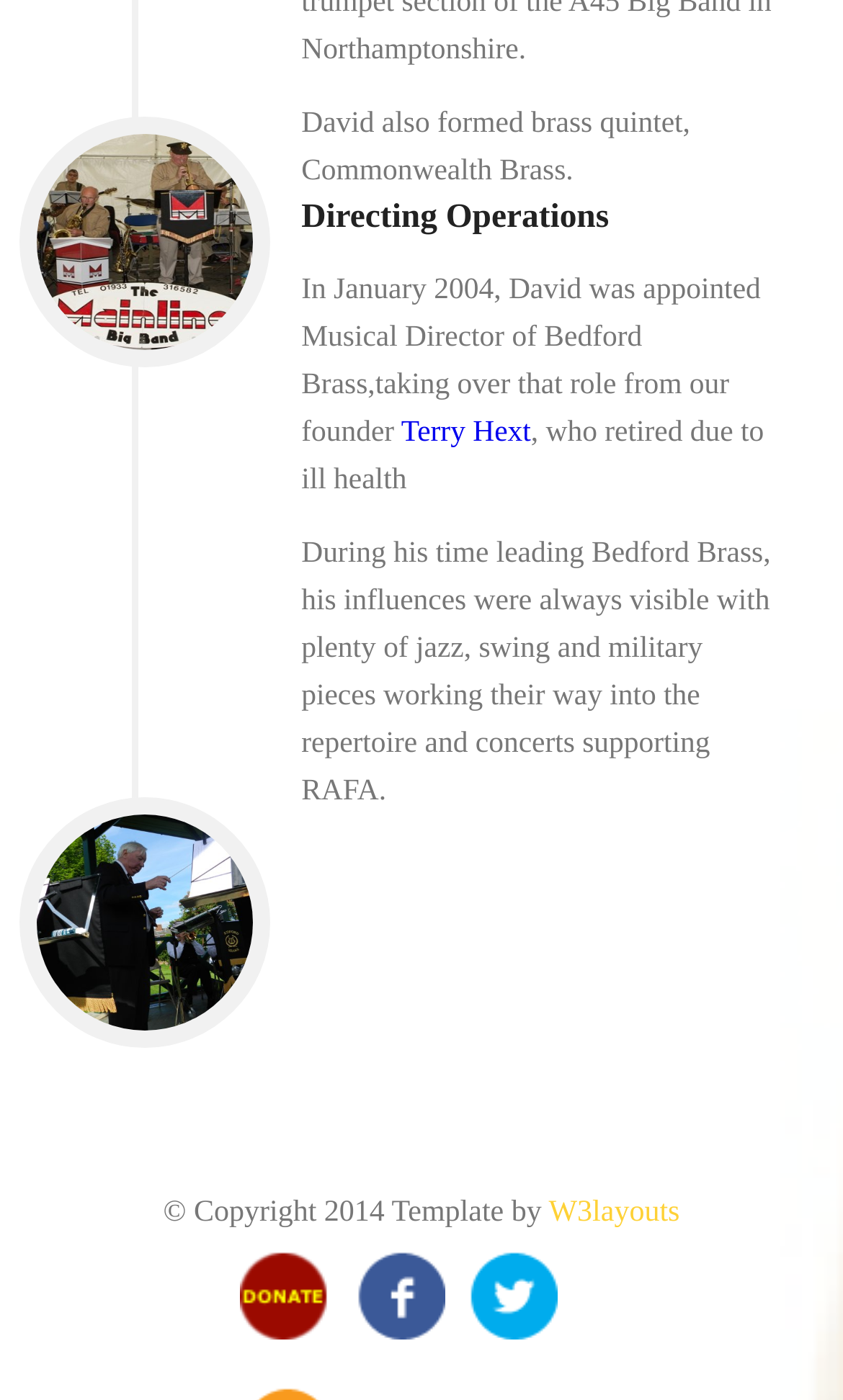Who is the founder of Bedford Brass?
Analyze the screenshot and provide a detailed answer to the question.

The webpage mentions that David took over the role of Musical Director from the founder Terry Hext, who retired due to ill health.